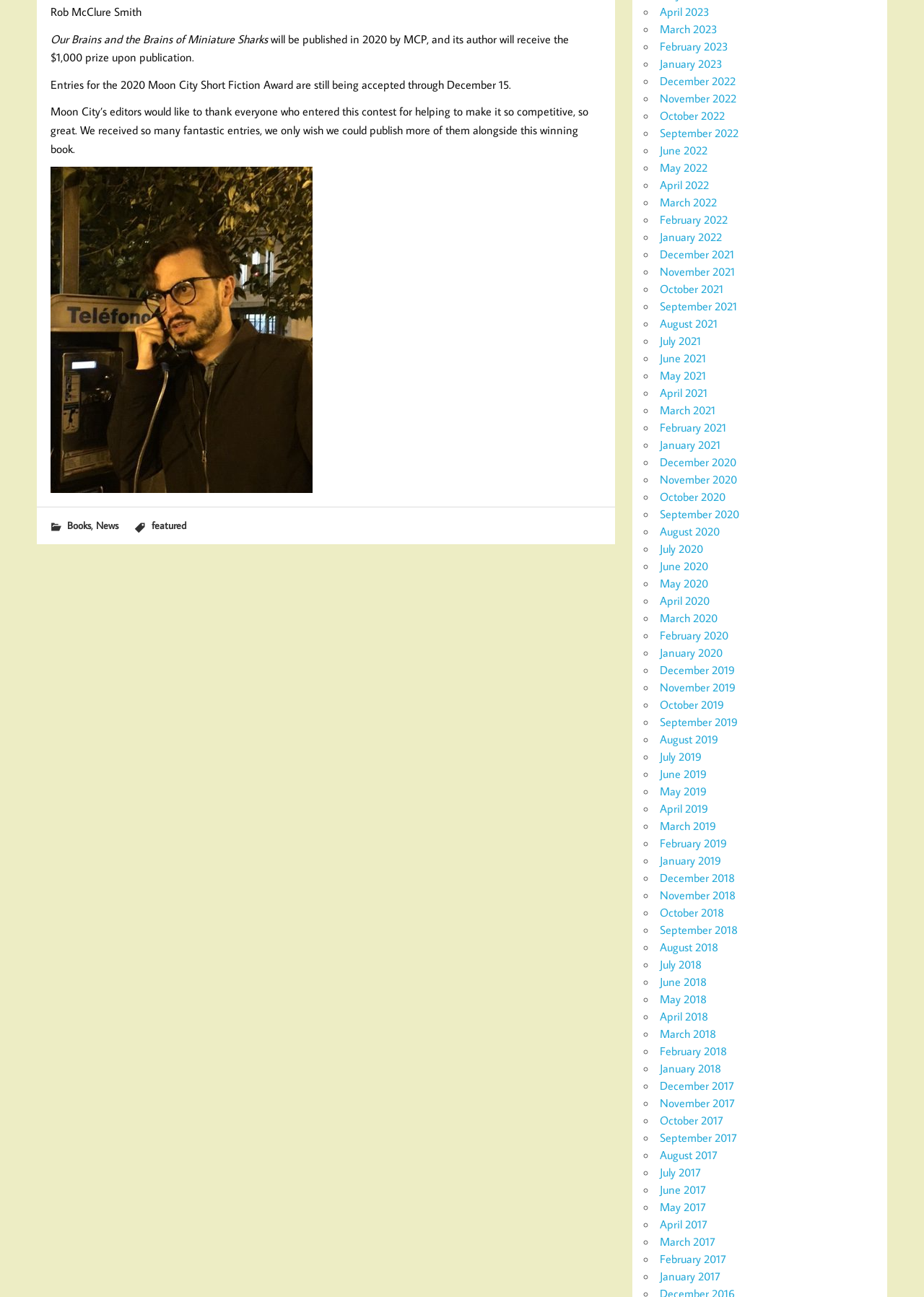Please identify the coordinates of the bounding box that should be clicked to fulfill this instruction: "Click on 'Books'".

[0.073, 0.4, 0.099, 0.41]